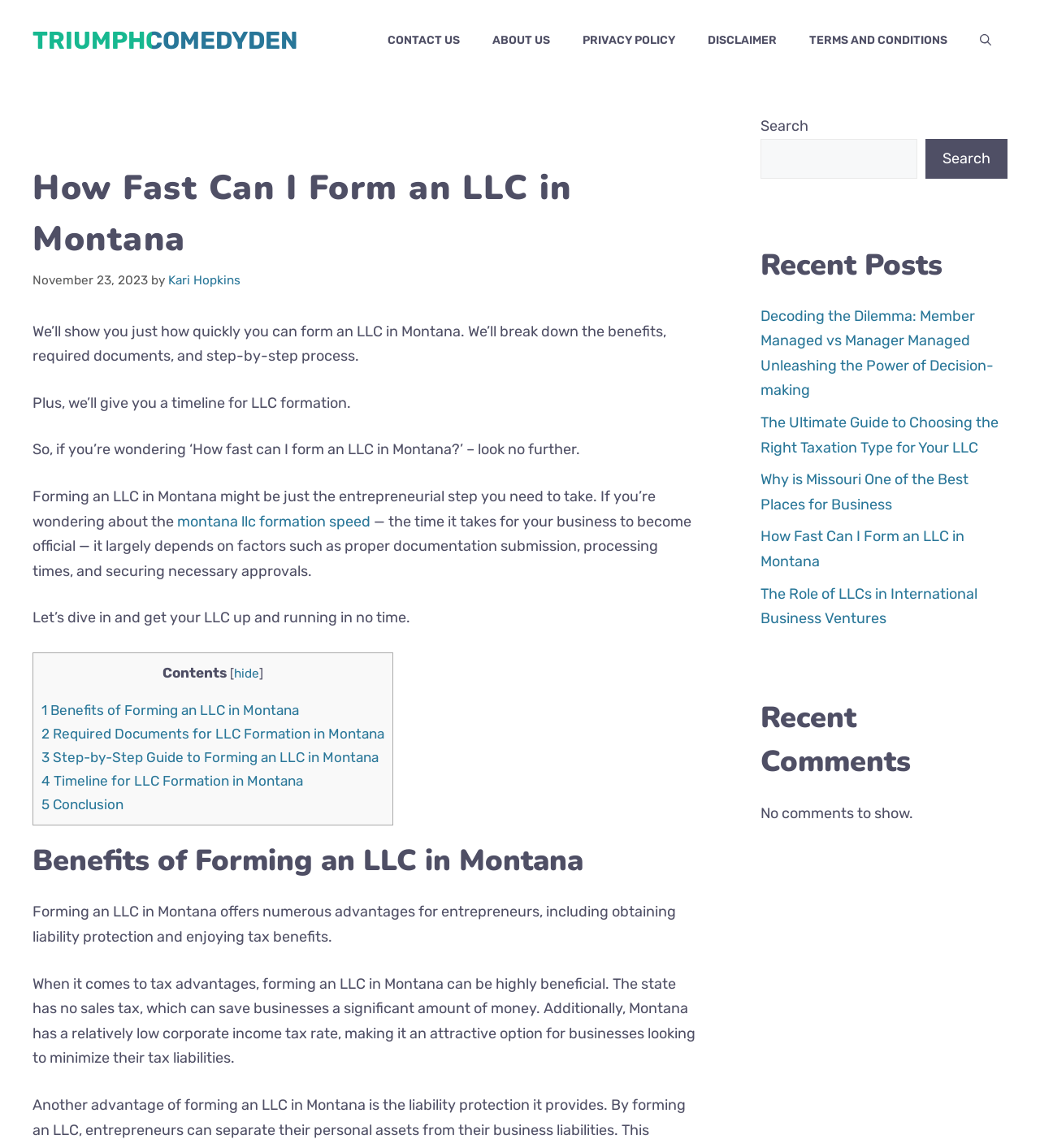Respond to the question below with a single word or phrase:
How many links are there in the primary navigation?

6